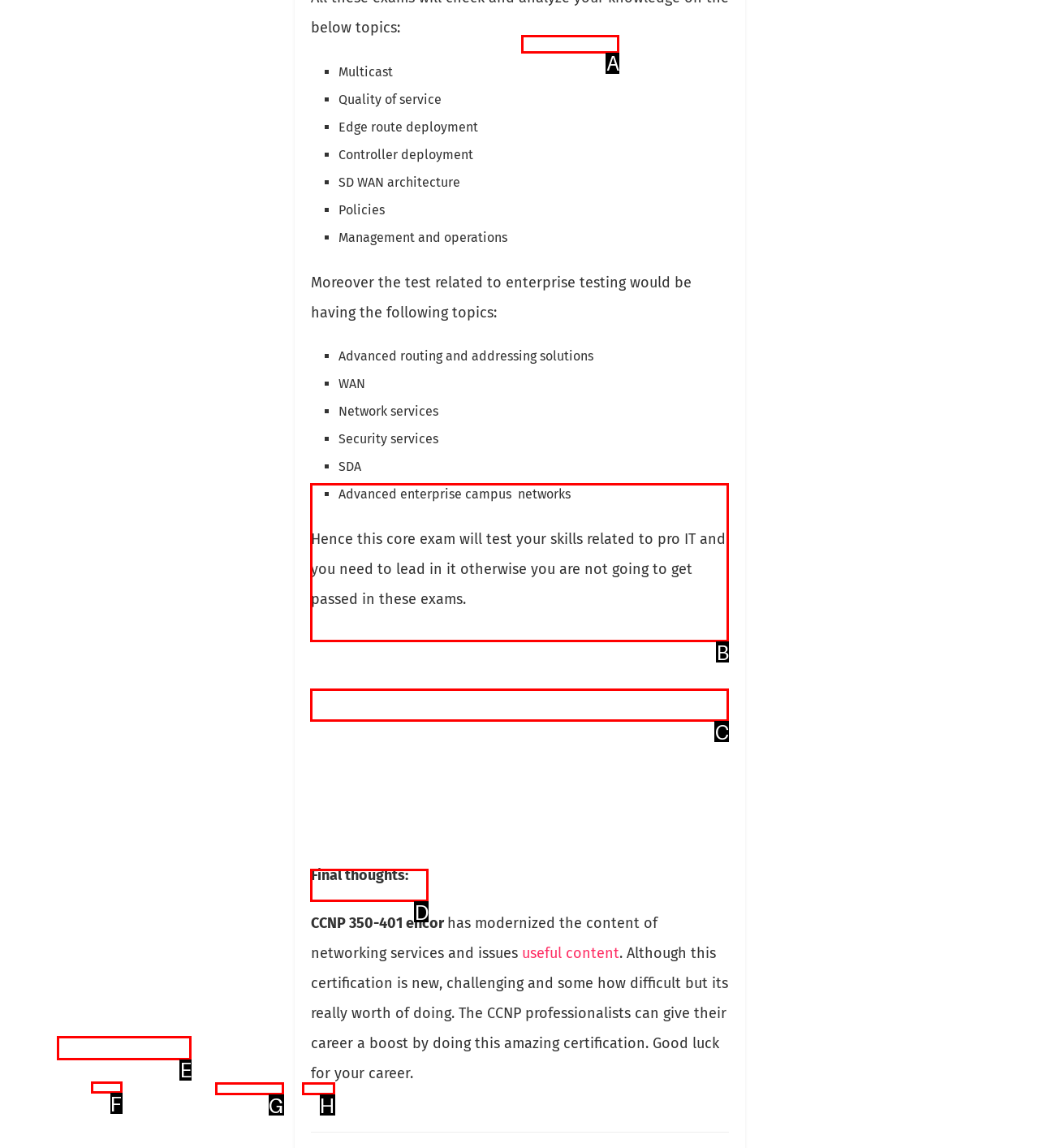Specify which UI element should be clicked to accomplish the task: Click on the 'Wheon' link. Answer with the letter of the correct choice.

E